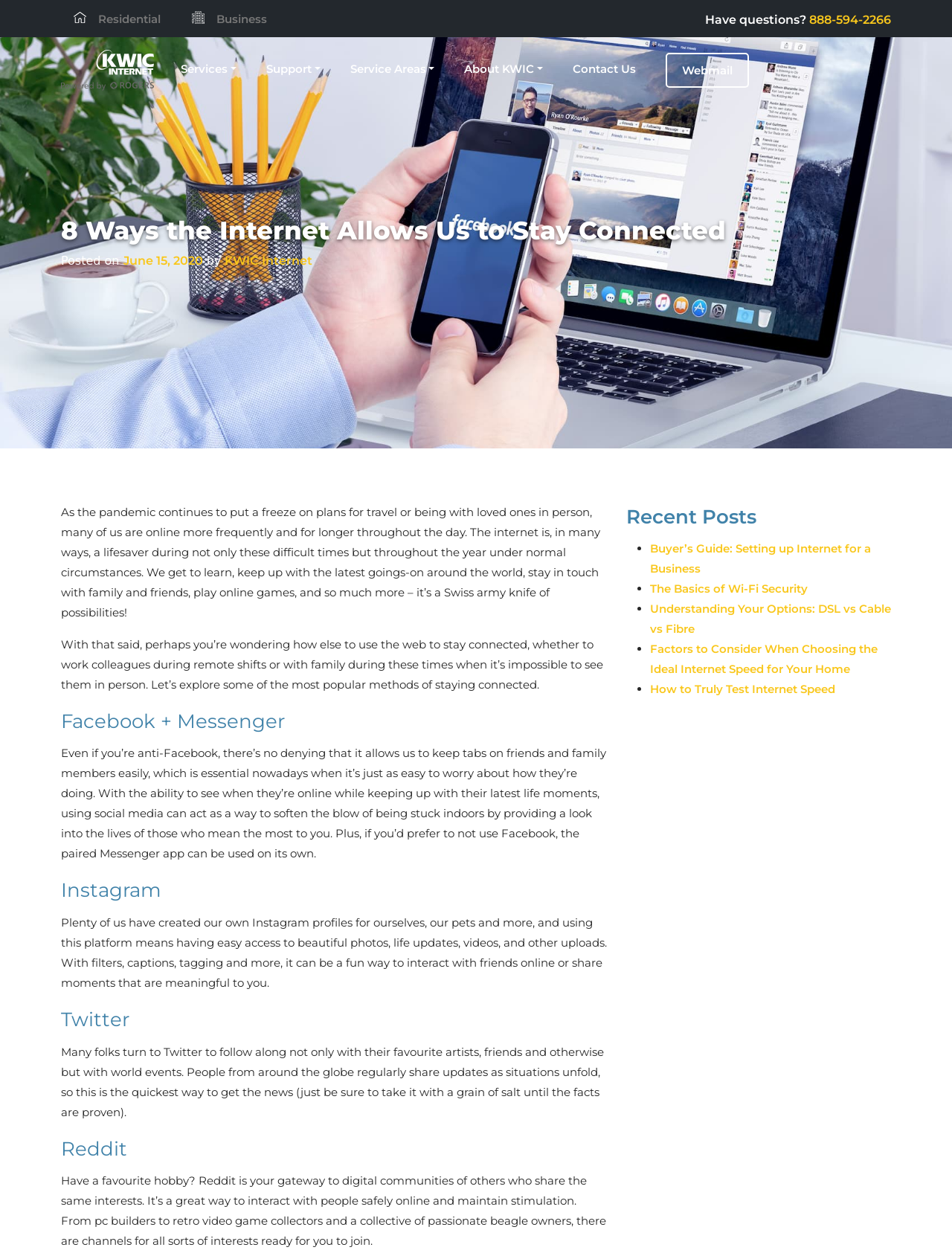Determine the bounding box for the UI element that matches this description: "Services".

[0.174, 0.042, 0.264, 0.068]